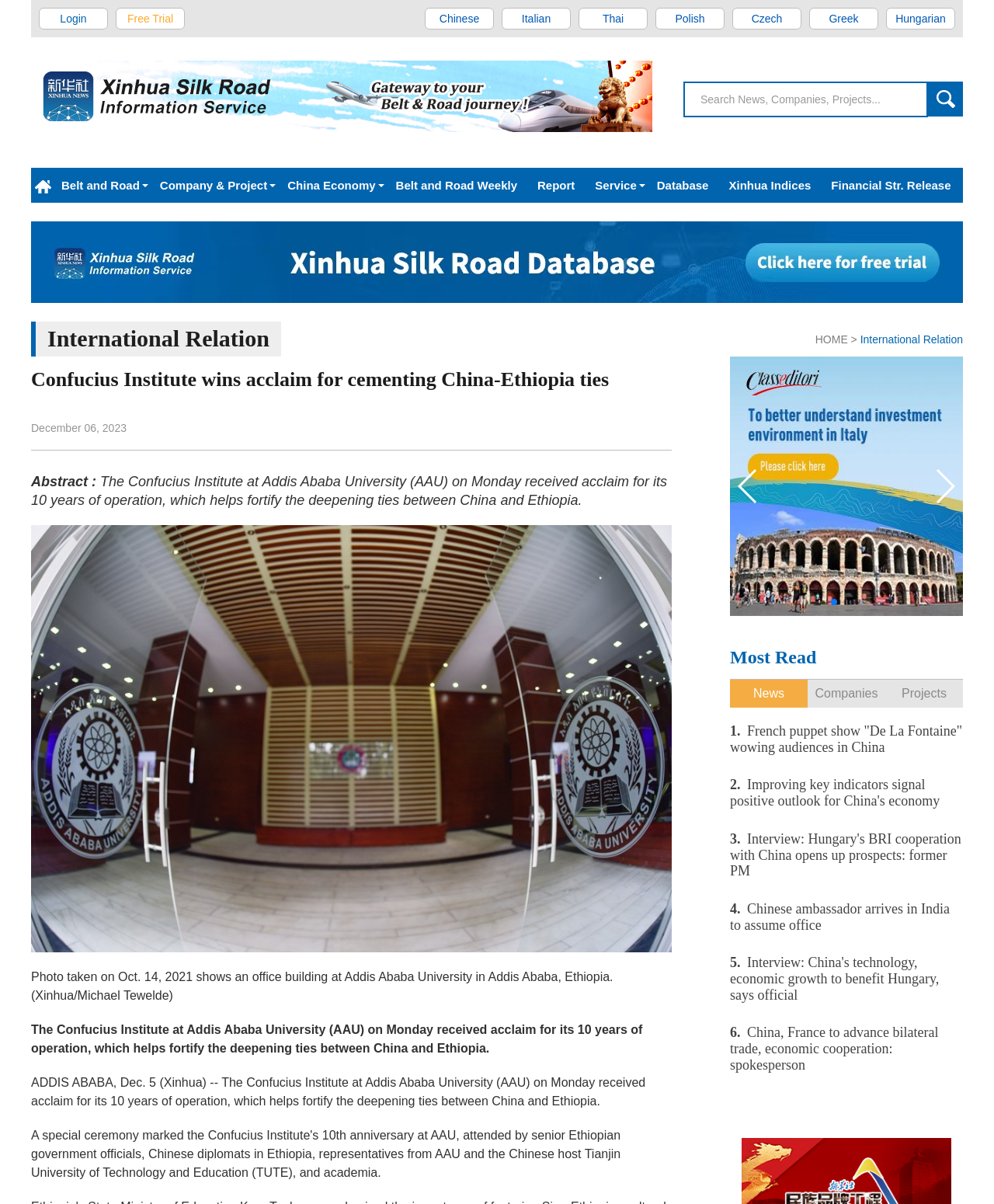Identify the bounding box of the UI element that matches this description: "Powered by".

None